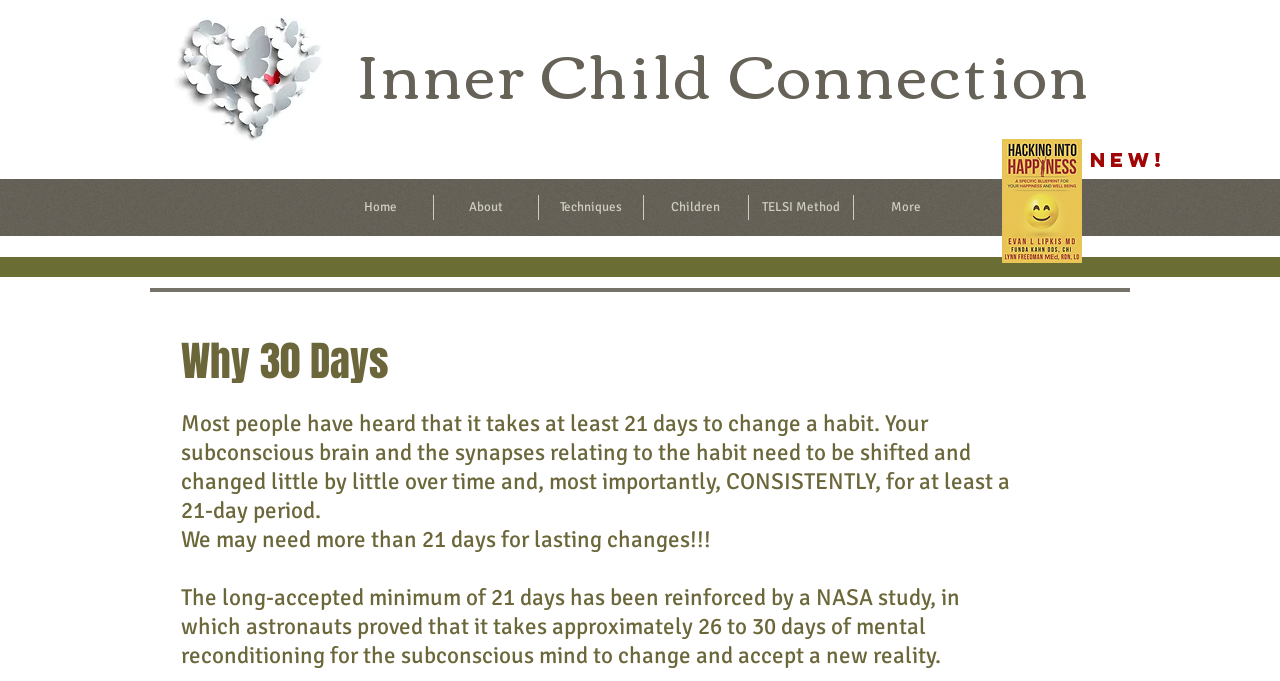What is the minimum number of days required for lasting changes?
Please answer using one word or phrase, based on the screenshot.

30 days